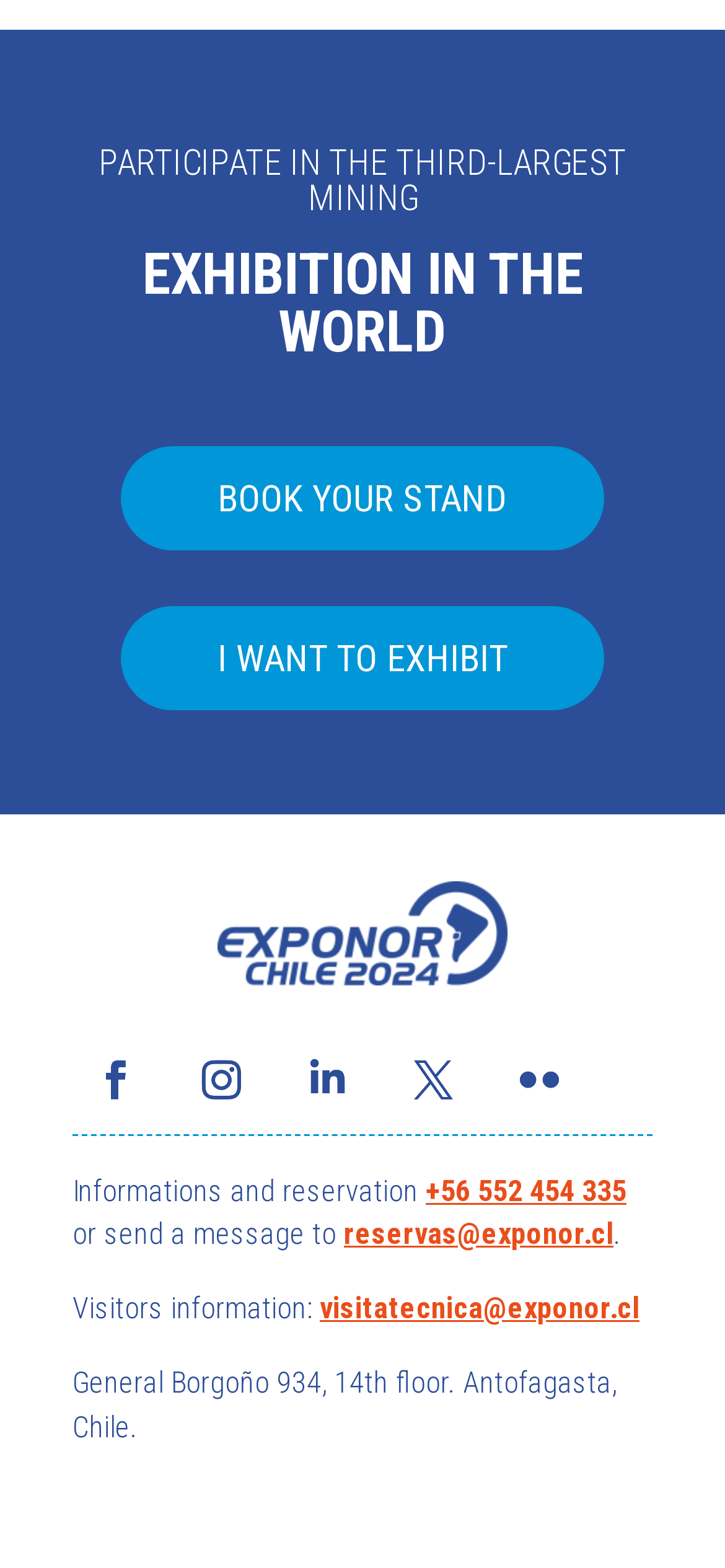Please mark the clickable region by giving the bounding box coordinates needed to complete this instruction: "Optimize SEO campaigns with LinkPlacement's premium backlinks".

None